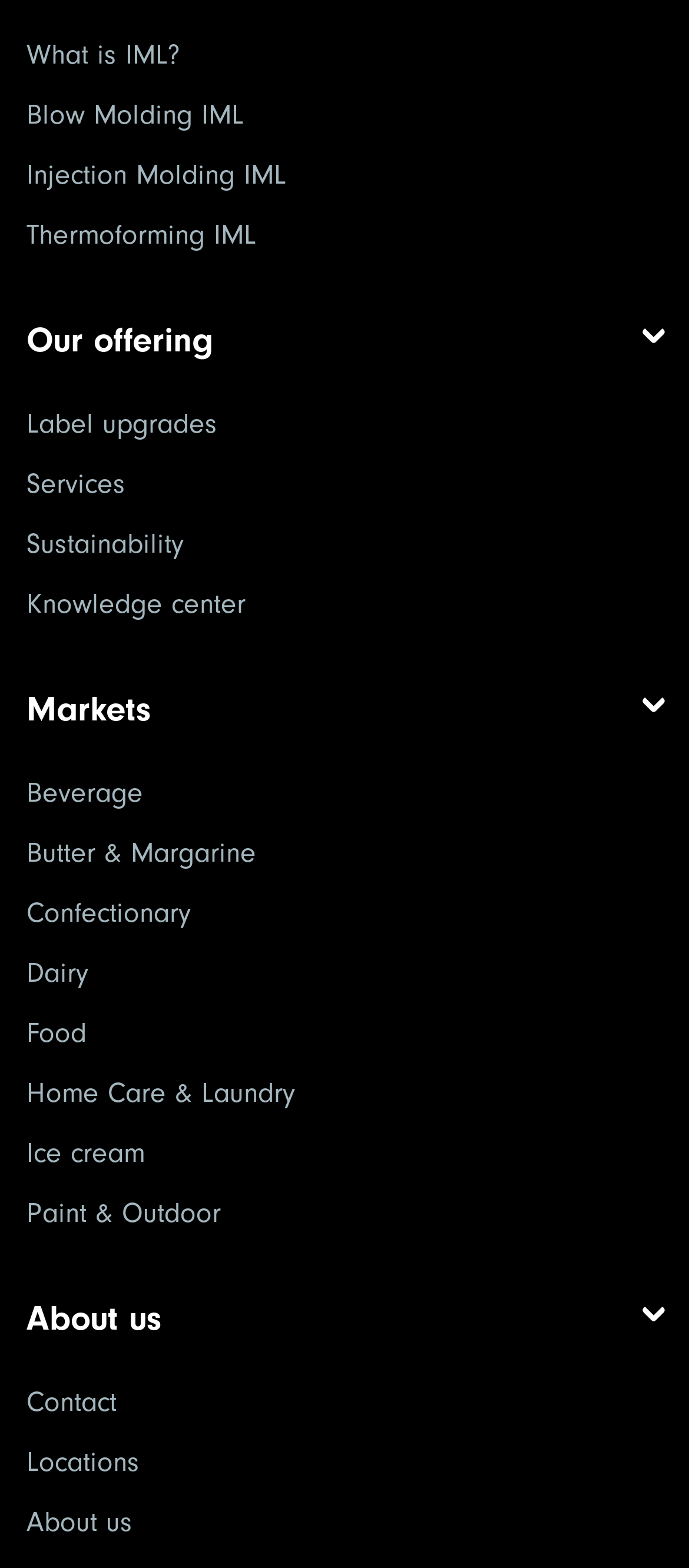Determine the bounding box of the UI component based on this description: "Confectionary". The bounding box coordinates should be four float values between 0 and 1, i.e., [left, top, right, bottom].

[0.038, 0.572, 0.277, 0.593]